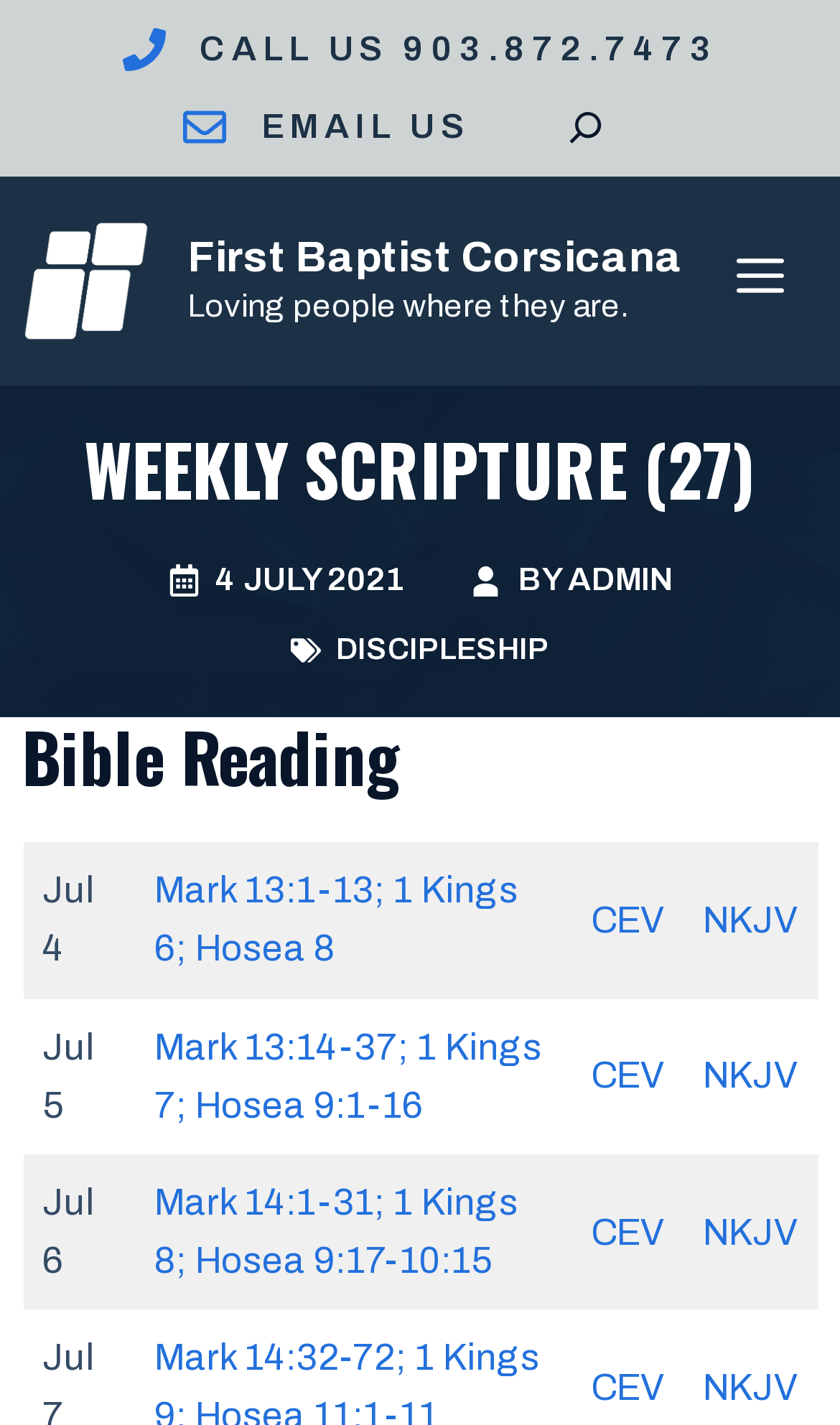What is the date of the weekly scripture?
Please answer the question with a single word or phrase, referencing the image.

4 JULY 2021